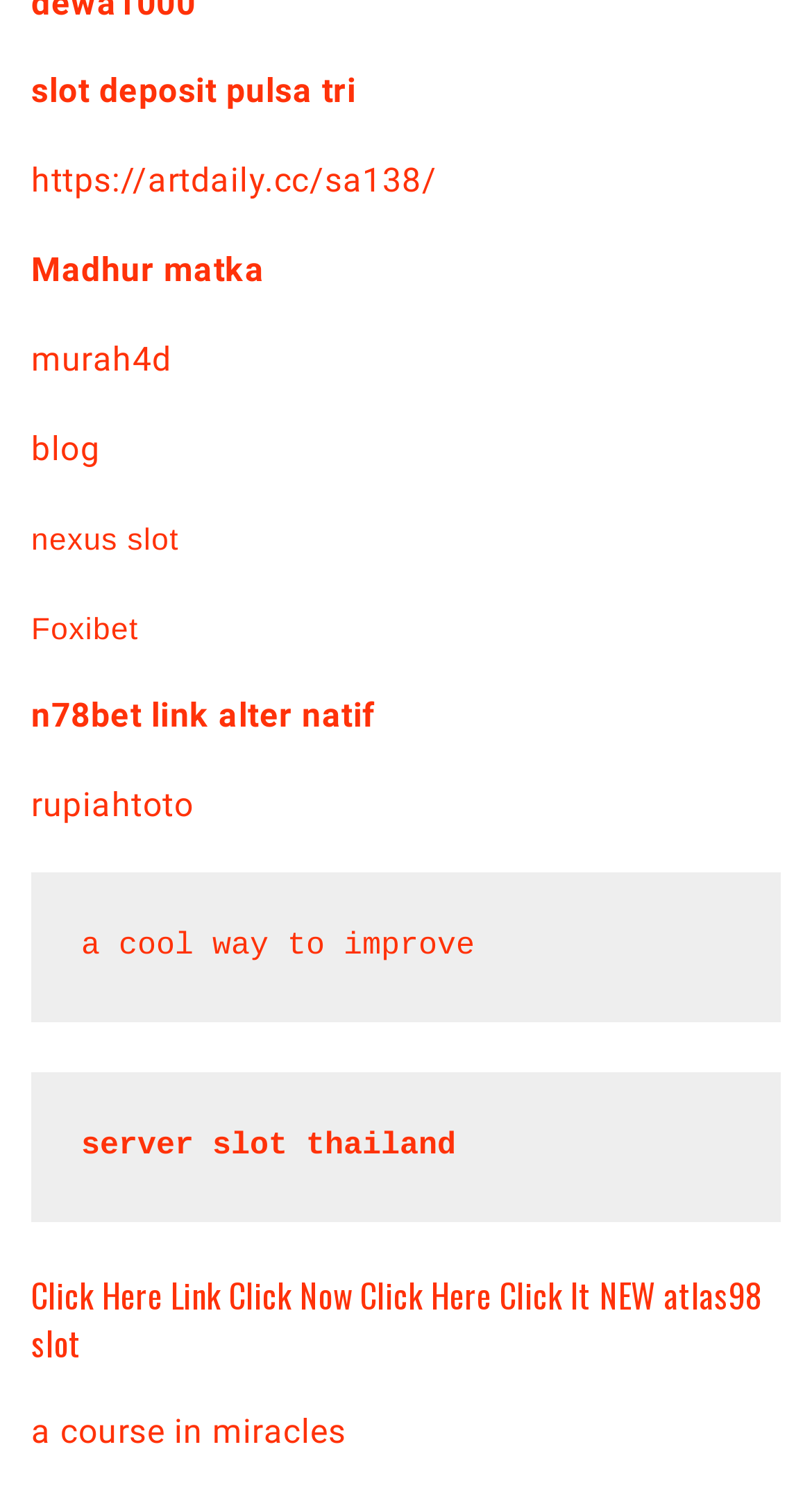Please identify the bounding box coordinates of the element that needs to be clicked to execute the following command: "explore nexus slot". Provide the bounding box using four float numbers between 0 and 1, formatted as [left, top, right, bottom].

[0.038, 0.352, 0.221, 0.374]